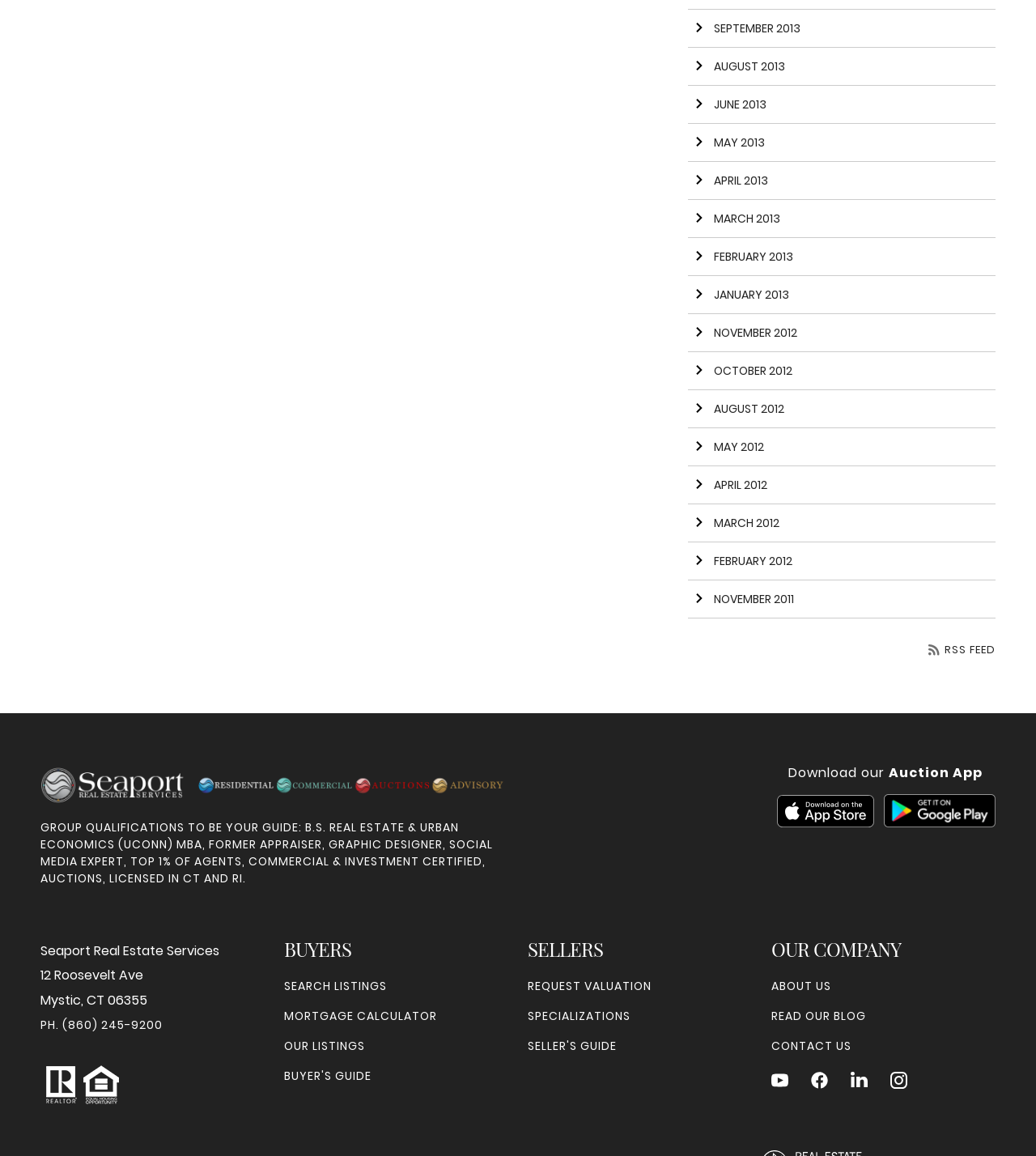What is the name of the real estate company?
Answer the question based on the image using a single word or a brief phrase.

Seaport Real Estate Services